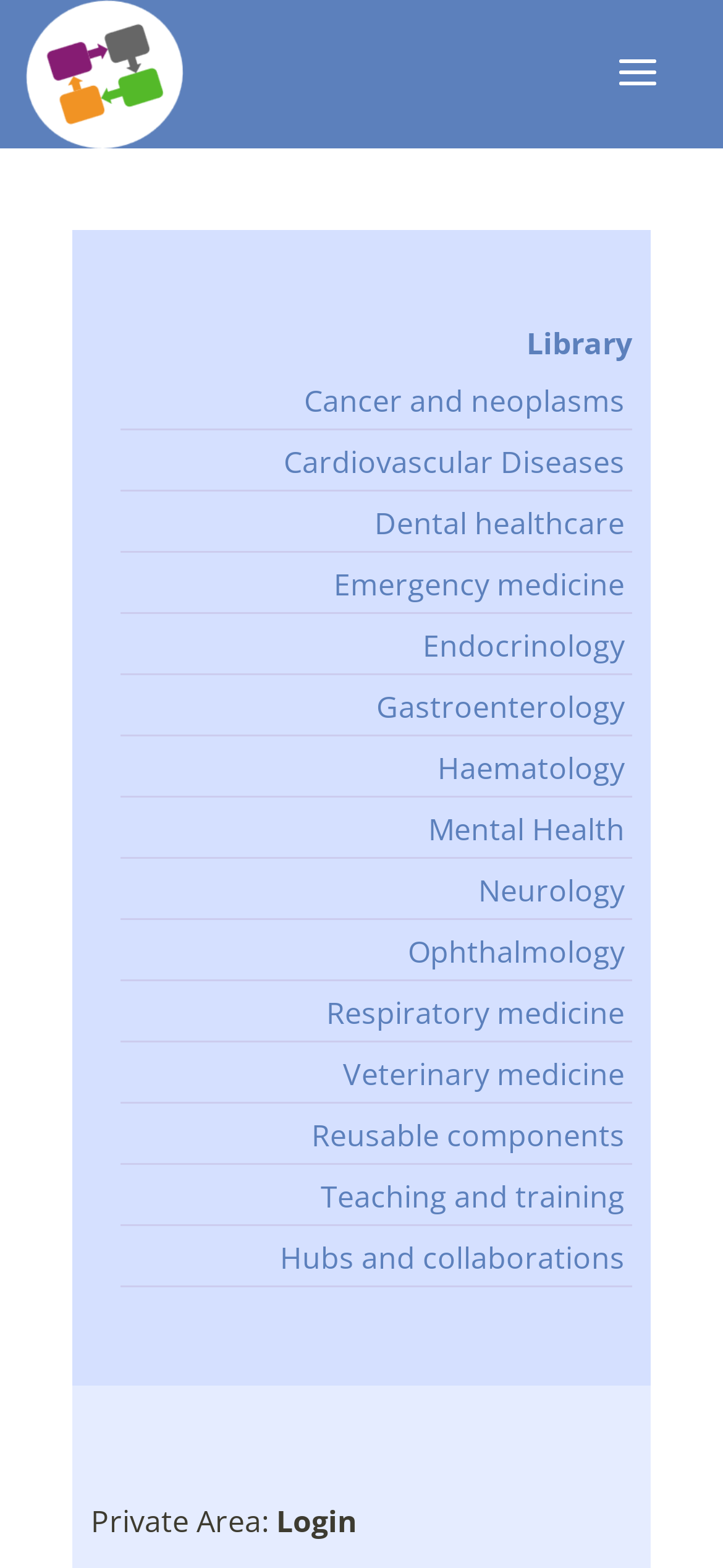Find the main header of the webpage and produce its text content.

Templates for designing and implementing clinical trials